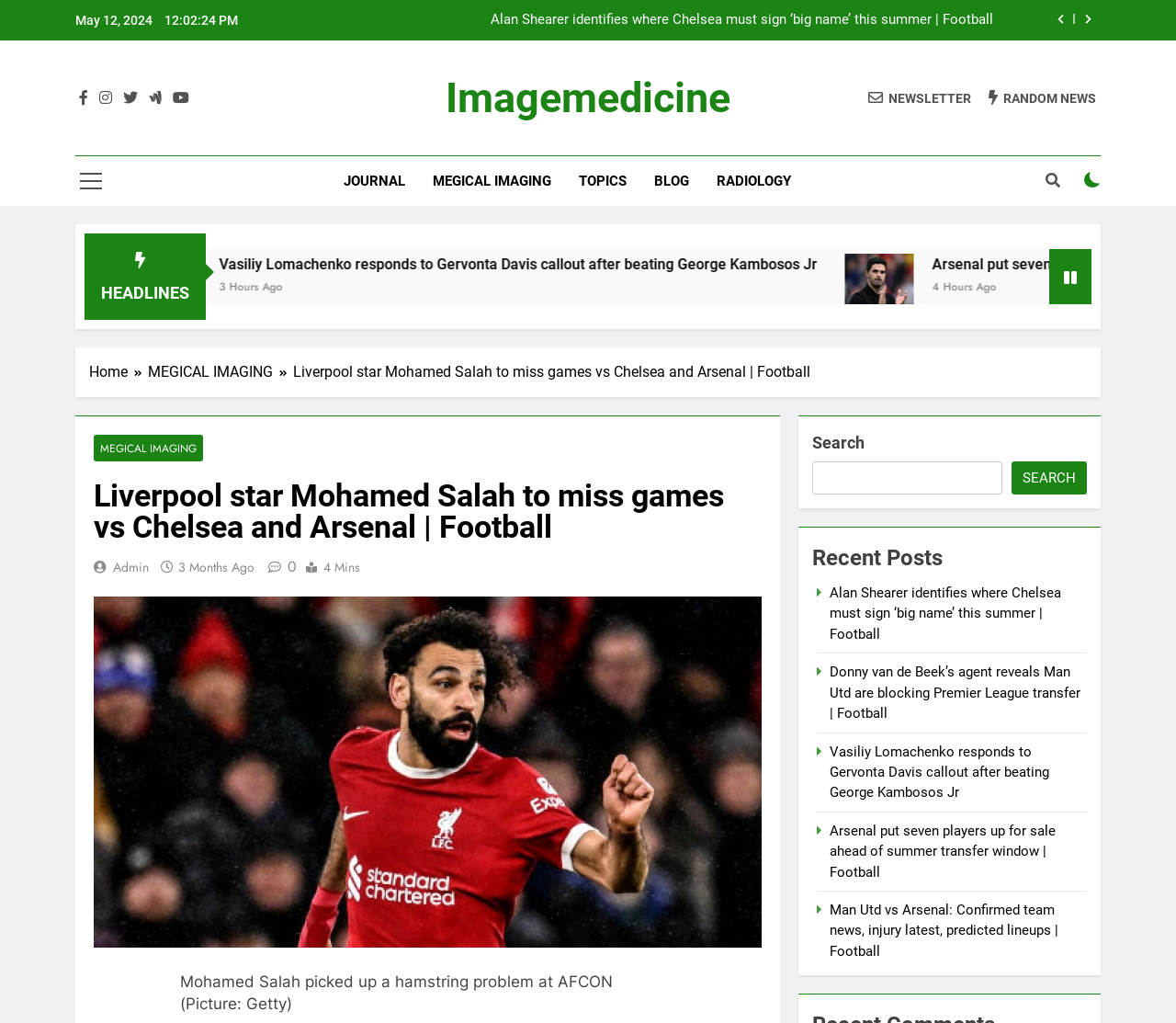Give a detailed explanation of the elements present on the webpage.

The webpage appears to be a news article page from a football-focused website. At the top, there is a date and time stamp, "May 12, 2024 12:02:27 PM", followed by two buttons with icons. Below this, there is a list of news article links, including "Donny van de Beek’s agent reveals Man Utd are blocking Premier League transfer | Football" and "Arsenal put seven players up for sale ahead of summer transfer window | Football".

To the left of the news article links, there are several social media links, including Facebook, Twitter, and Instagram, represented by their respective icons. Below these, there is a link to the website's newsletter and a random news link.

In the main content area, there is a large headline, "Liverpool star Mohamed Salah to miss games vs Chelsea and Arsenal | Football", followed by a breadcrumb navigation menu showing the path "Home > MEGICAL IMAGING > Liverpool star Mohamed Salah to miss games vs Chelsea and Arsenal | Football".

Below the headline, there is a figure with an image and a caption, "Mohamed Salah picked up a hamstring problem at AFCON (Picture: Getty)". To the right of the figure, there is a section with links to related news articles, including "Alan Shearer identifies where Chelsea must sign ‘big name’ this summer | Football" and "Man Utd vs Arsenal: Confirmed team news, injury latest, predicted lineups | Football".

At the bottom of the page, there is a search bar with a search button, and a heading "Recent Posts" followed by a list of news article links. There are also several buttons and links to other sections of the website, including "JOURNAL", "MEGICAL IMAGING", "TOPICS", "BLOG", and "RADIOLOGY".